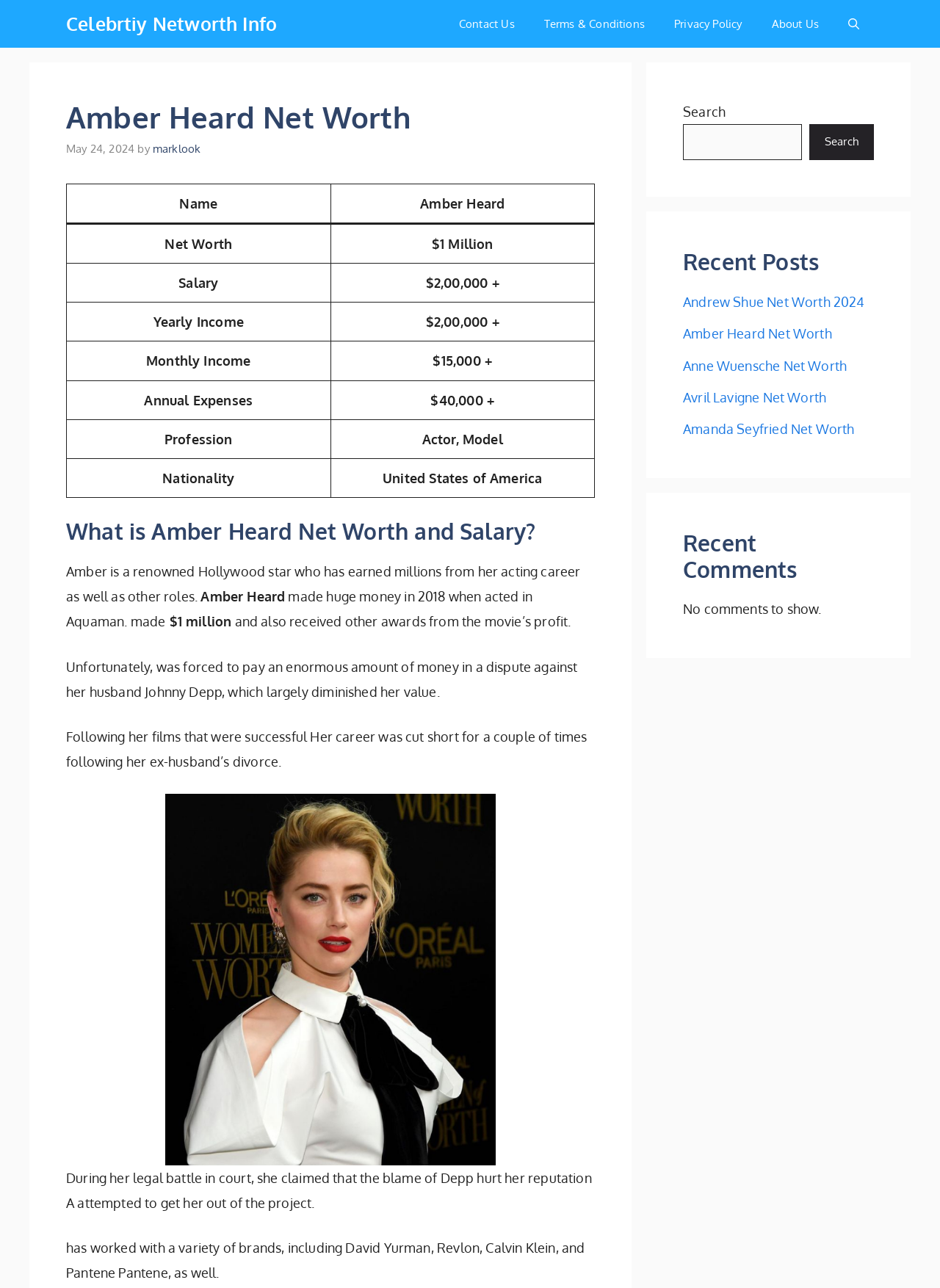Identify the bounding box coordinates for the UI element described as follows: Amanda Seyfried Net Worth. Use the format (top-left x, top-left y, bottom-right x, bottom-right y) and ensure all values are floating point numbers between 0 and 1.

[0.727, 0.327, 0.909, 0.339]